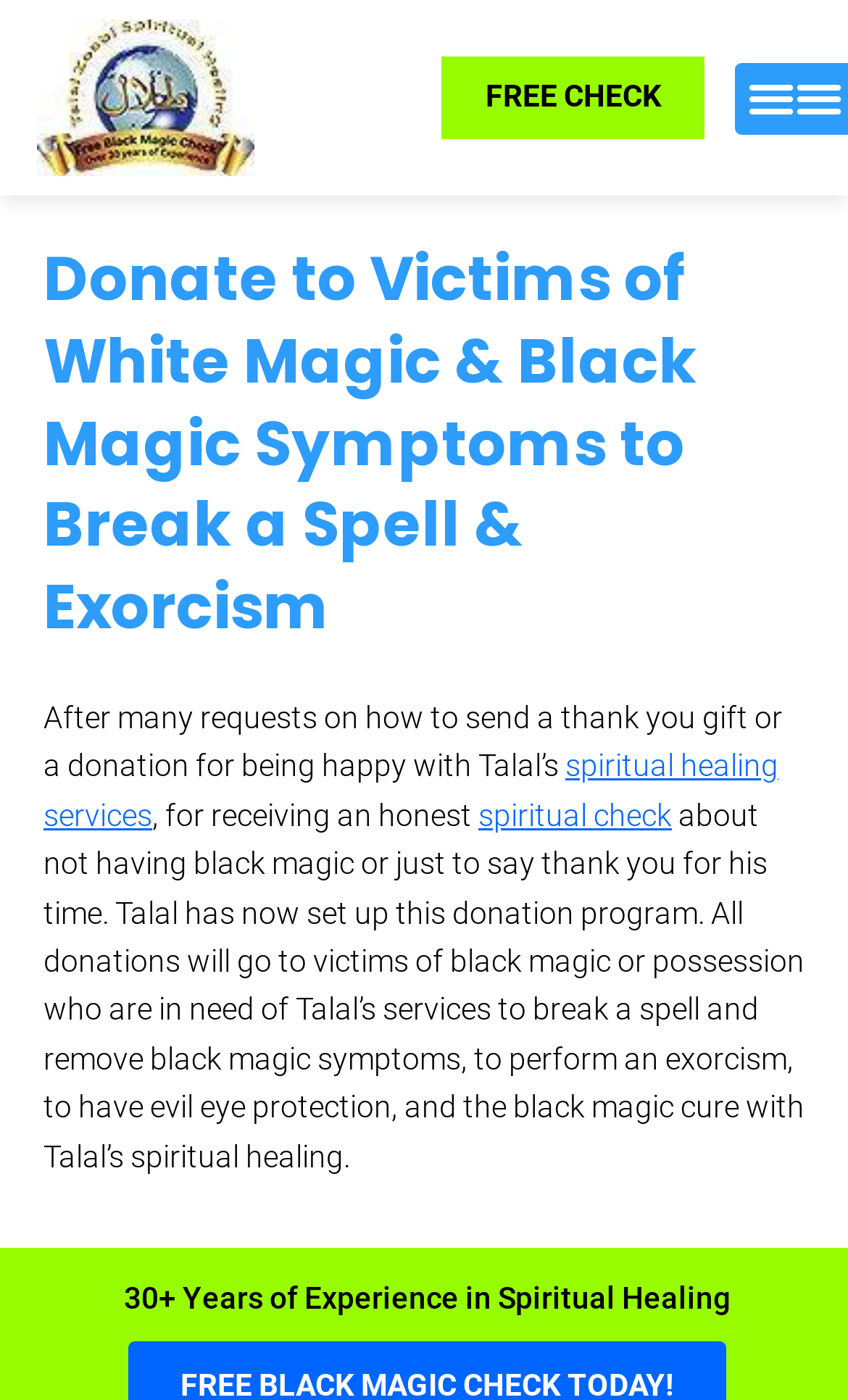Identify the bounding box for the given UI element using the description provided. Coordinates should be in the format (top-left x, top-left y, bottom-right x, bottom-right y) and must be between 0 and 1. Here is the description: spiritual check

[0.564, 0.57, 0.792, 0.594]